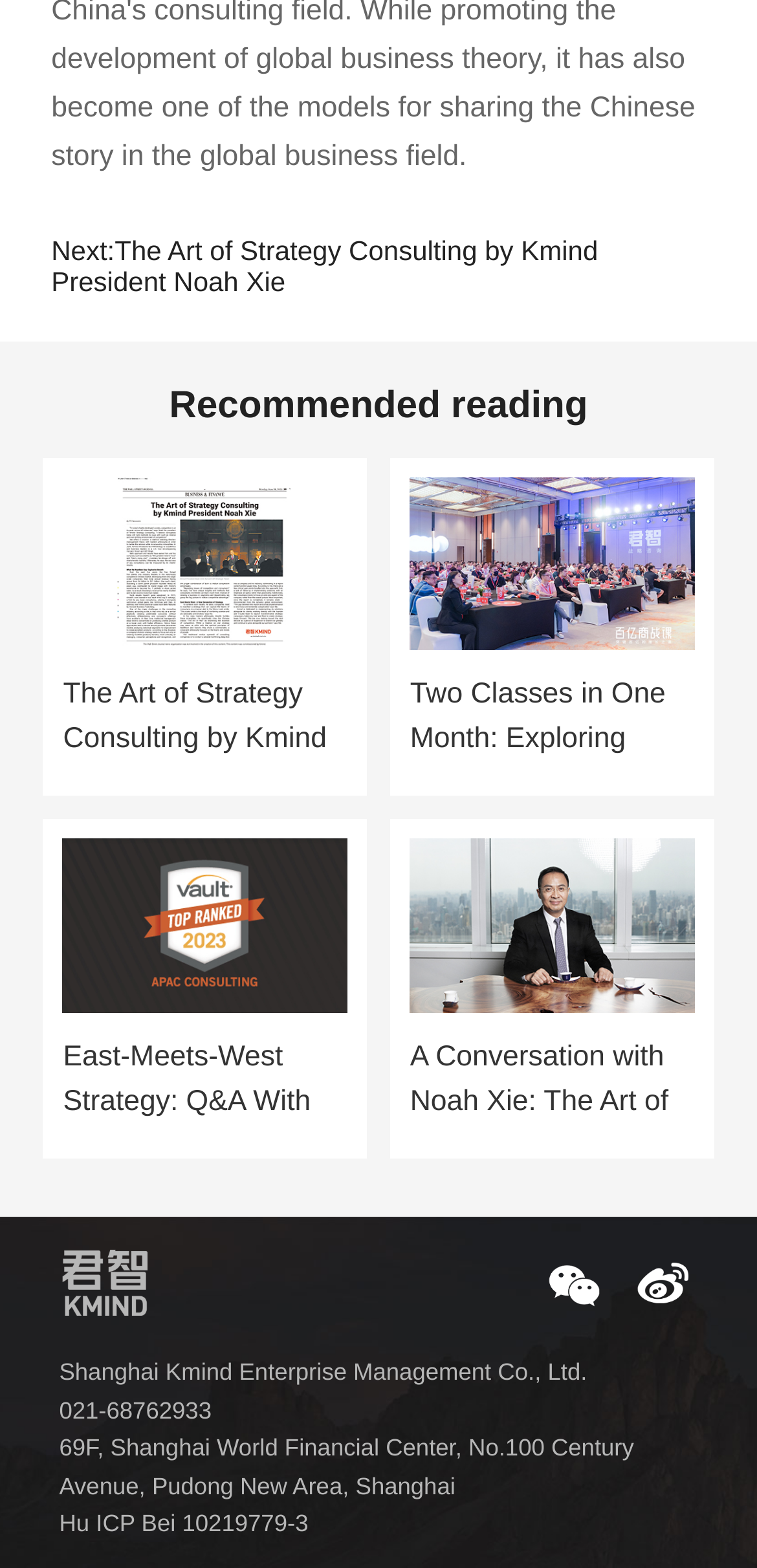Utilize the information from the image to answer the question in detail:
How many recommended readings are there?

I counted the number of links with accompanying images under the 'Recommended reading' static text, and there are 4 of them.